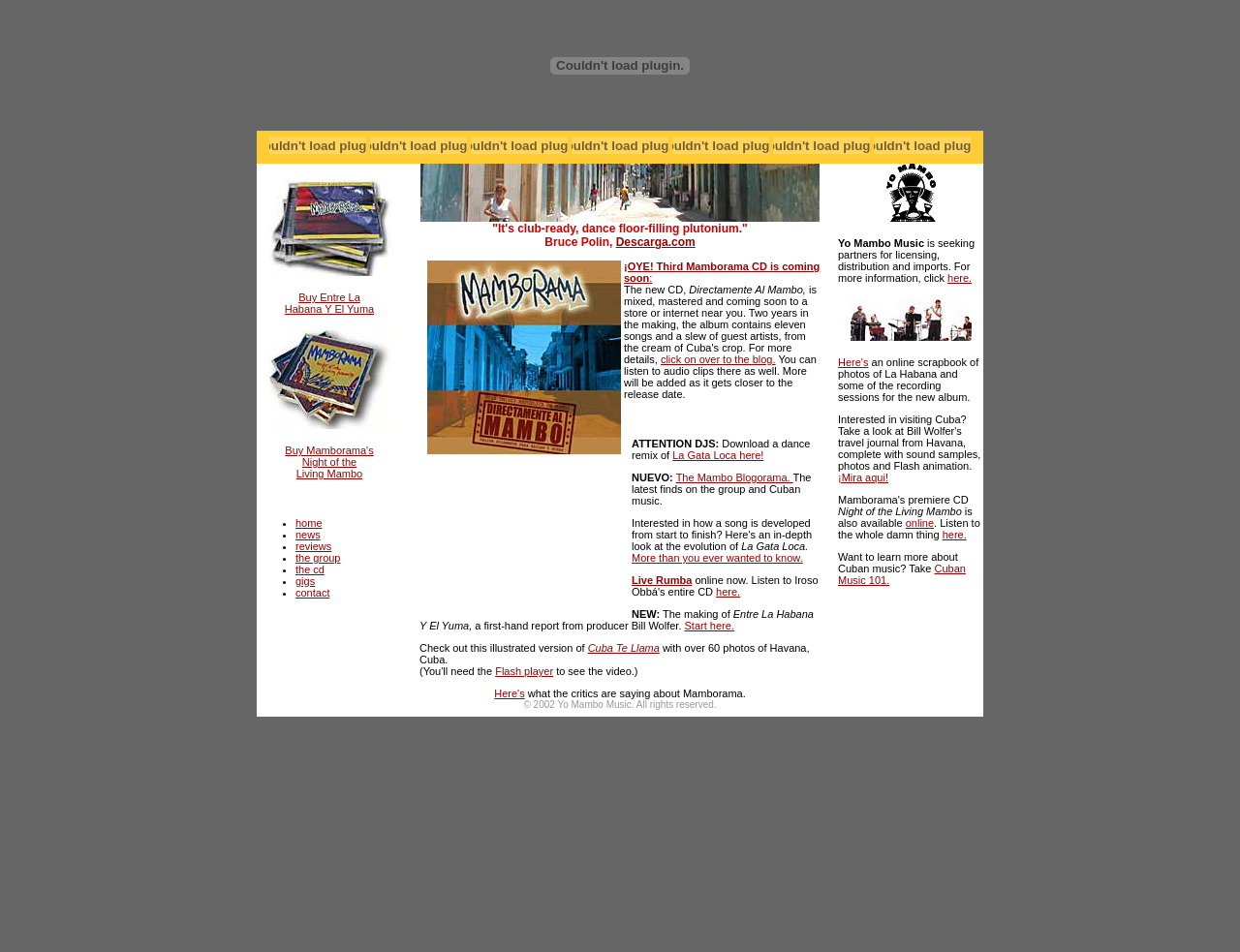Identify the bounding box coordinates for the element that needs to be clicked to fulfill this instruction: "Listen to Iroso Obbá's entire CD". Provide the coordinates in the format of four float numbers between 0 and 1: [left, top, right, bottom].

[0.577, 0.615, 0.597, 0.628]